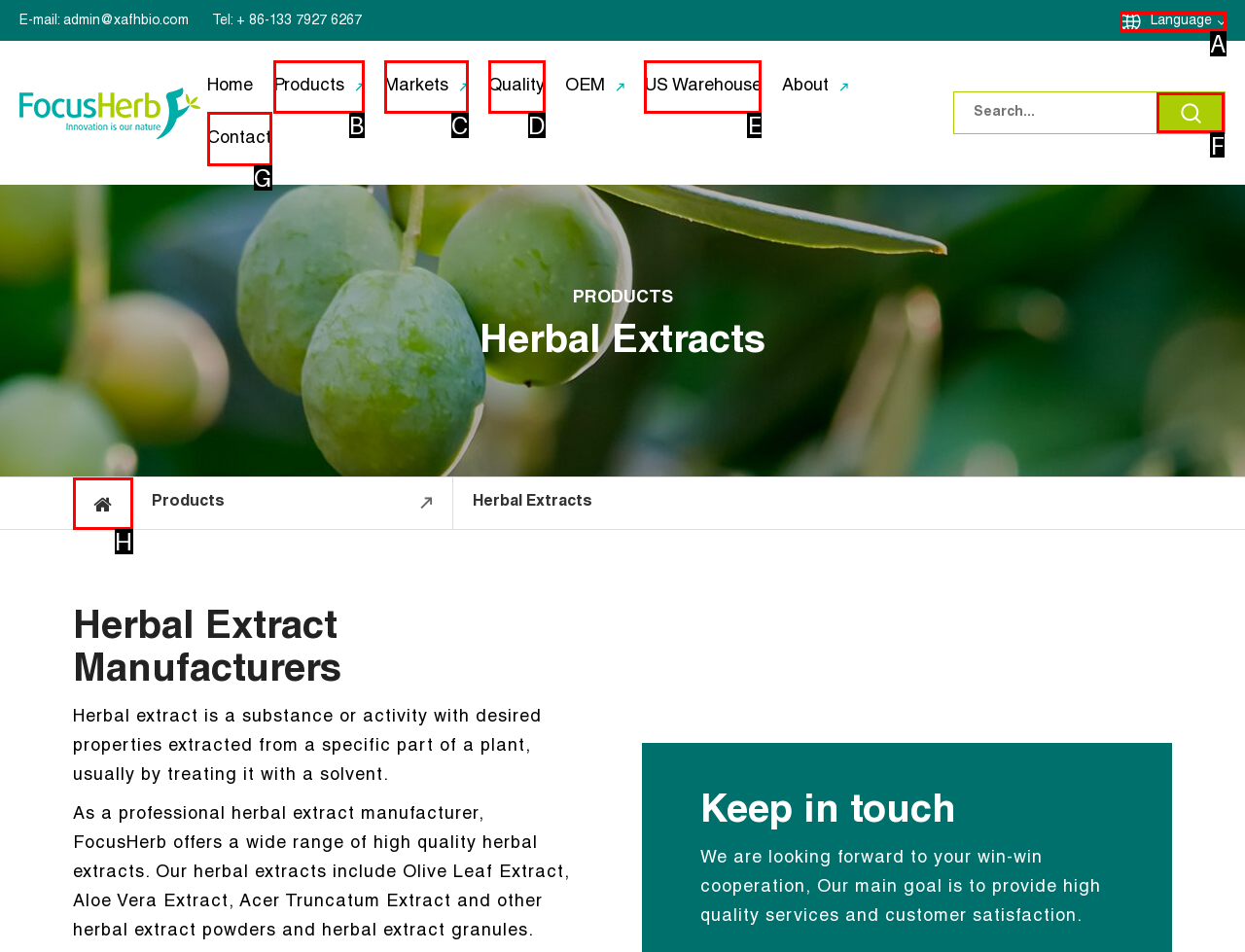Tell me which one HTML element you should click to complete the following task: Contact the company
Answer with the option's letter from the given choices directly.

G